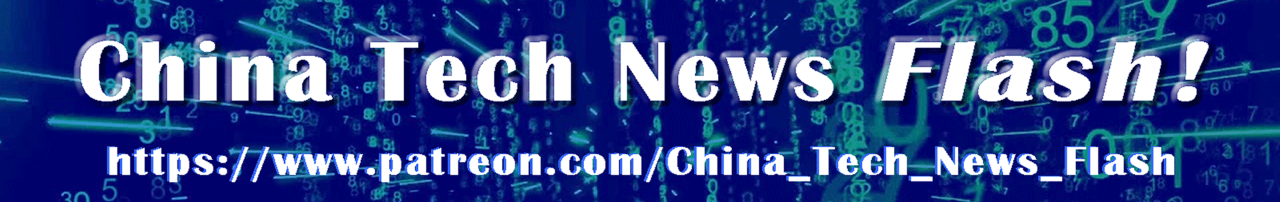Using the details in the image, give a detailed response to the question below:
What theme does the design convey?

The caption describes the design as conveying a modern and high-tech feel, which aligns with the content's focus on advancements in technology, particularly relating to China. This suggests that the design theme is indeed modern and high-tech.